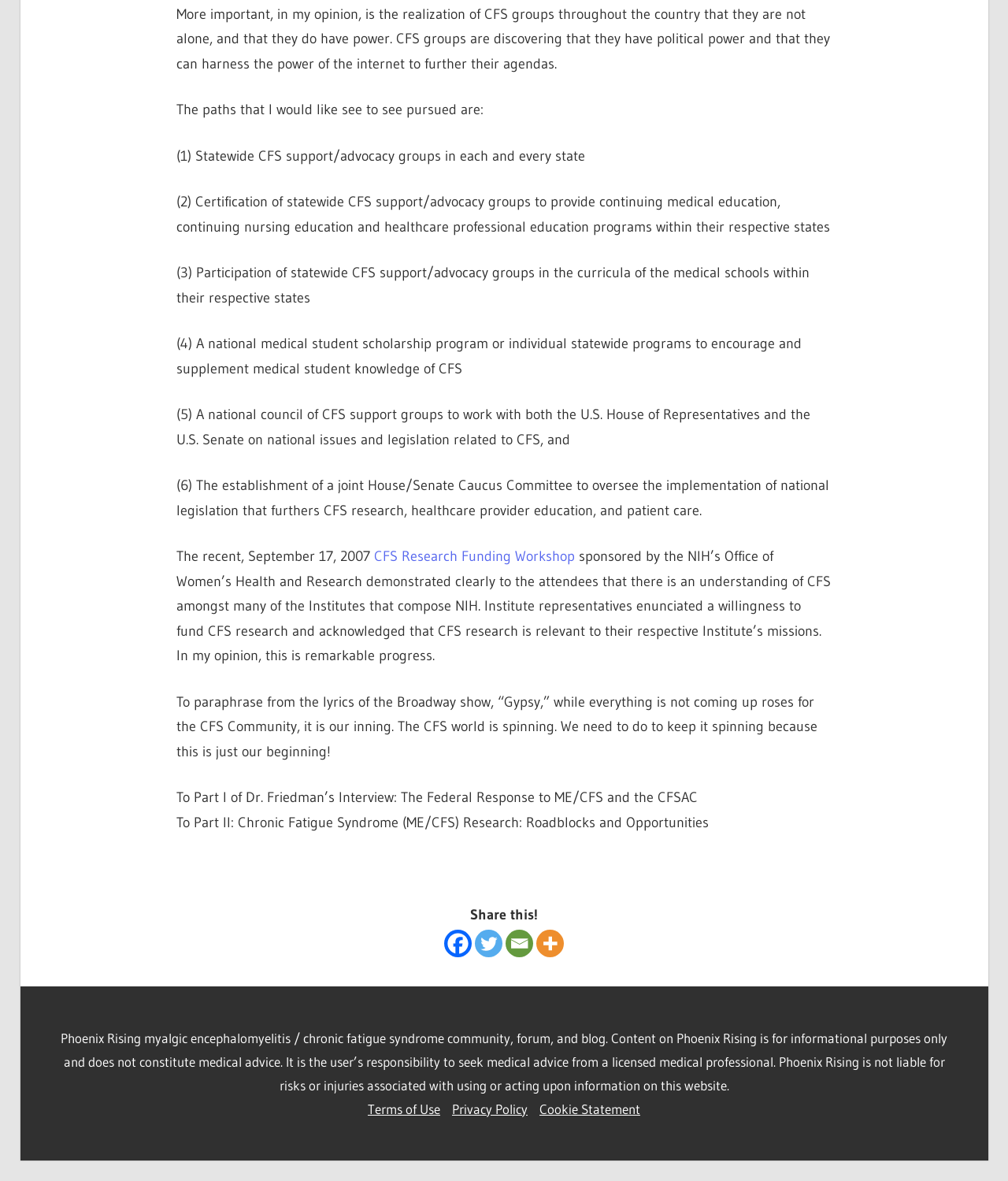Identify the coordinates of the bounding box for the element described below: "CFS Research Funding Workshop". Return the coordinates as four float numbers between 0 and 1: [left, top, right, bottom].

[0.371, 0.464, 0.57, 0.479]